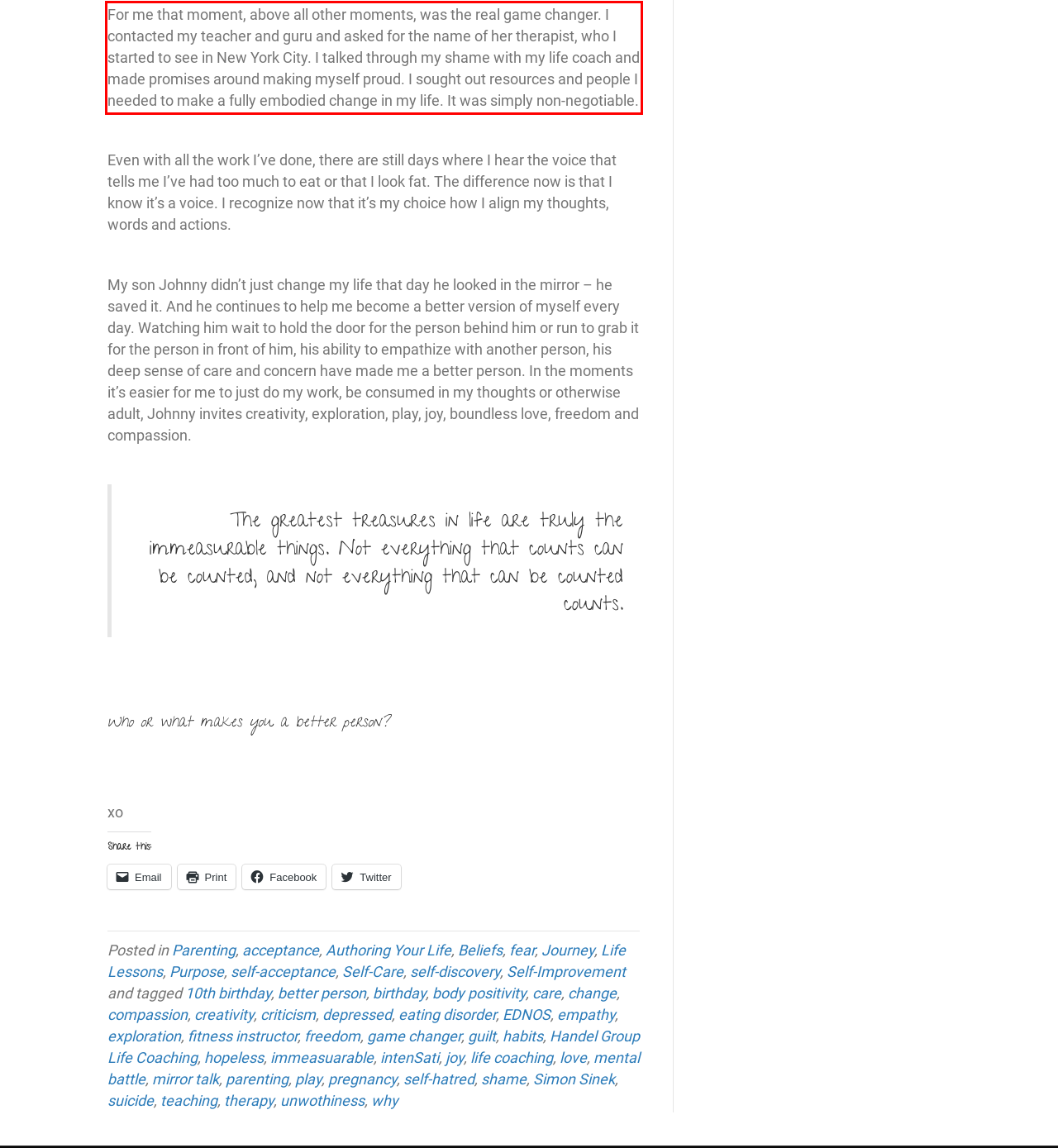Examine the webpage screenshot and use OCR to obtain the text inside the red bounding box.

For me that moment, above all other moments, was the real game changer. I contacted my teacher and guru and asked for the name of her therapist, who I started to see in New York City. I talked through my shame with my life coach and made promises around making myself proud. I sought out resources and people I needed to make a fully embodied change in my life. It was simply non-negotiable.